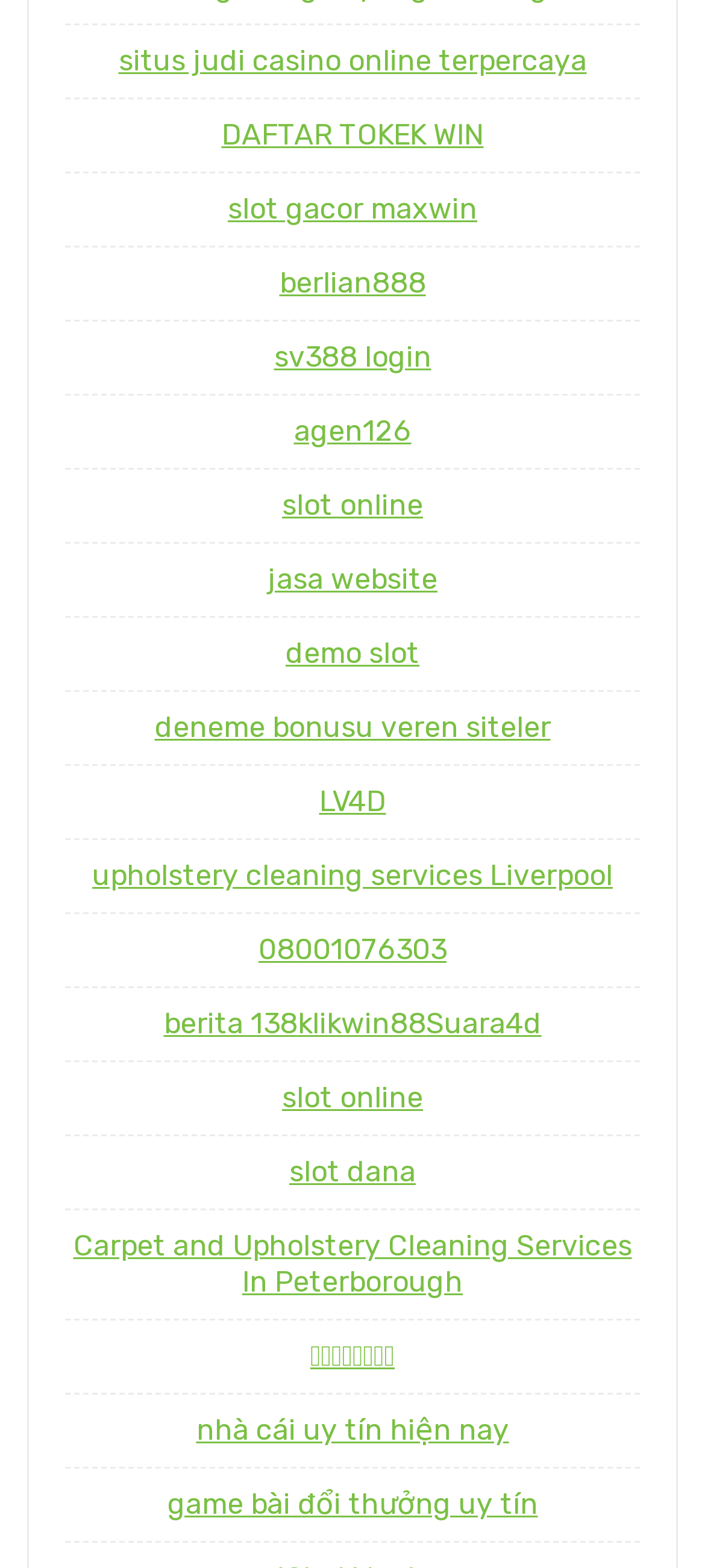Using the provided element description, identify the bounding box coordinates as (top-left x, top-left y, bottom-right x, bottom-right y). Ensure all values are between 0 and 1. Description: slot gacor maxwin

[0.323, 0.122, 0.677, 0.144]